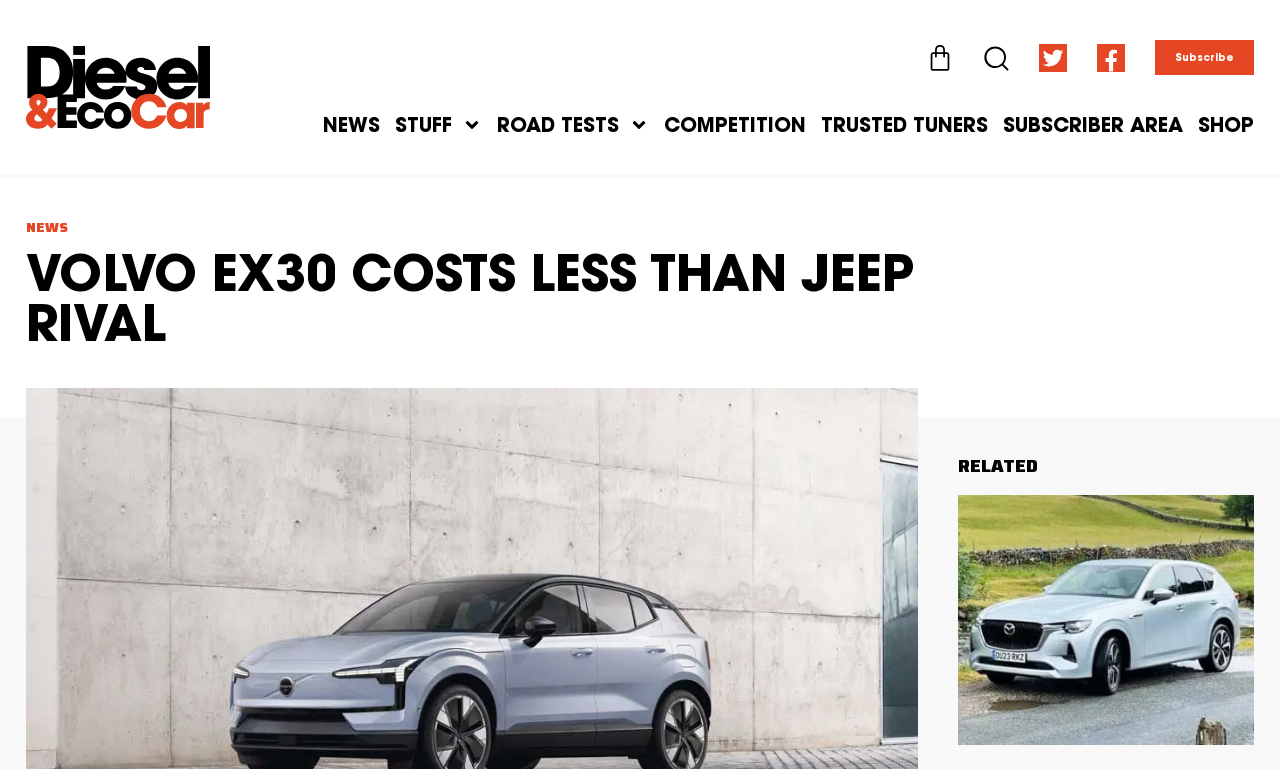Analyze the image and provide a detailed answer to the question: What is the name of the magazine?

The name of the magazine can be found at the top of the webpage, which is 'Diesel&EcoCar Magazine | Volvo EX30 costs less than Jeep rival'.